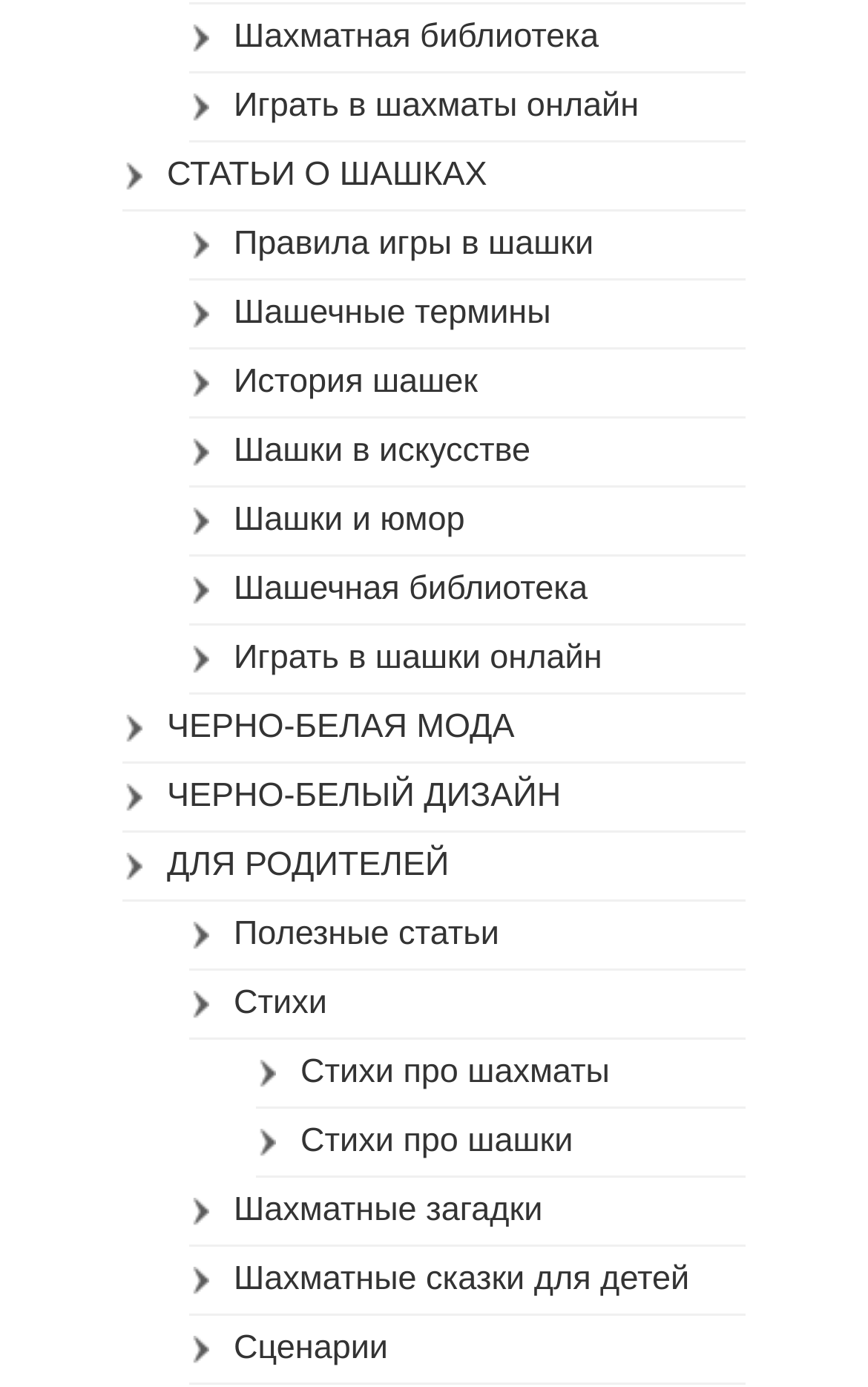Find and indicate the bounding box coordinates of the region you should select to follow the given instruction: "Read articles about checkers".

[0.141, 0.103, 0.859, 0.153]